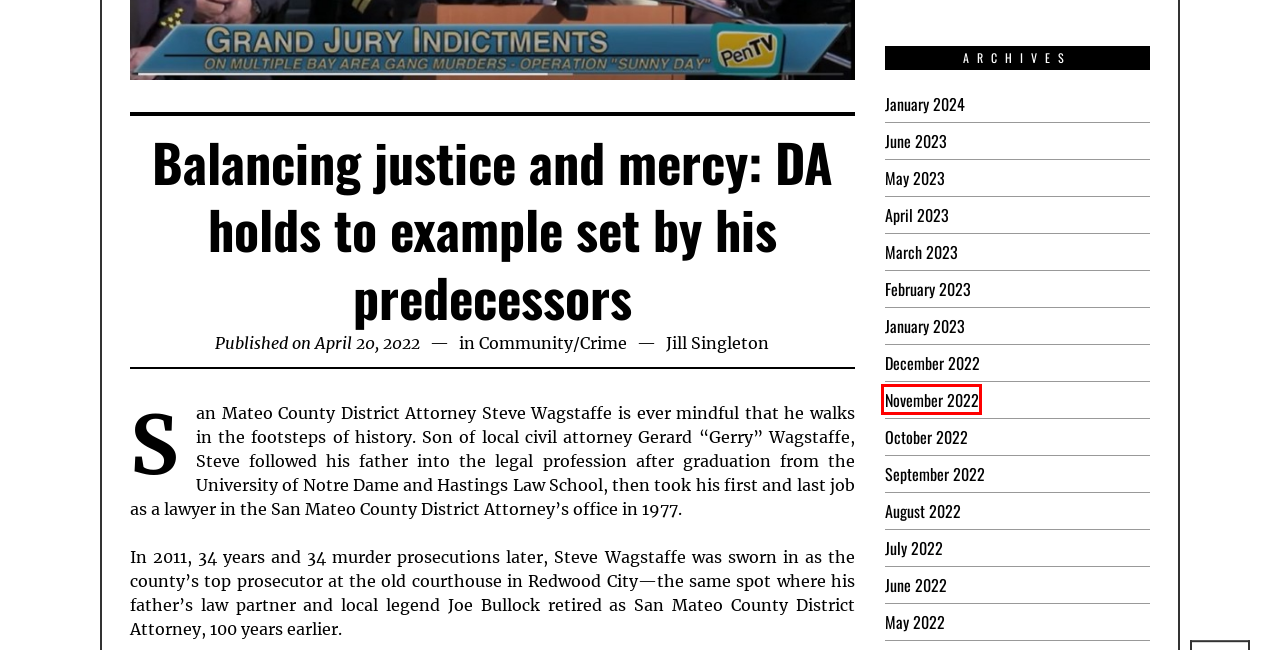You are presented with a screenshot of a webpage containing a red bounding box around an element. Determine which webpage description best describes the new webpage after clicking on the highlighted element. Here are the candidates:
A. April 2023 - Climate Online
B. June 2022 - Climate Online
C. October 2022 - Climate Online
D. November 2022 - Climate Online
E. December 2022 - Climate Online
F. July 2022 - Climate Online
G. Jill Singleton, Author at Climate Online
H. February 2023 - Climate Online

D